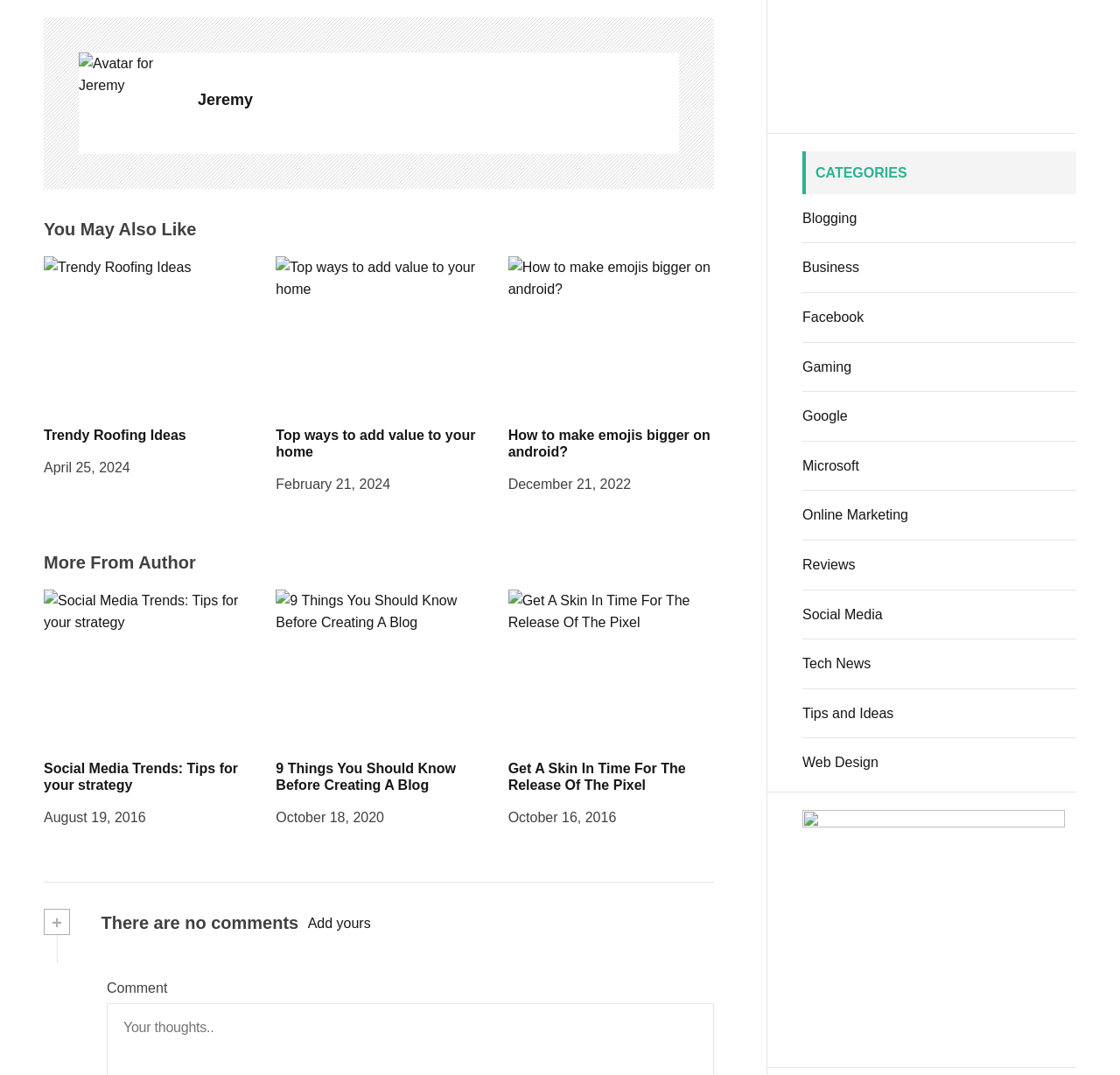Respond with a single word or phrase:
How many articles are there on this webpage?

9